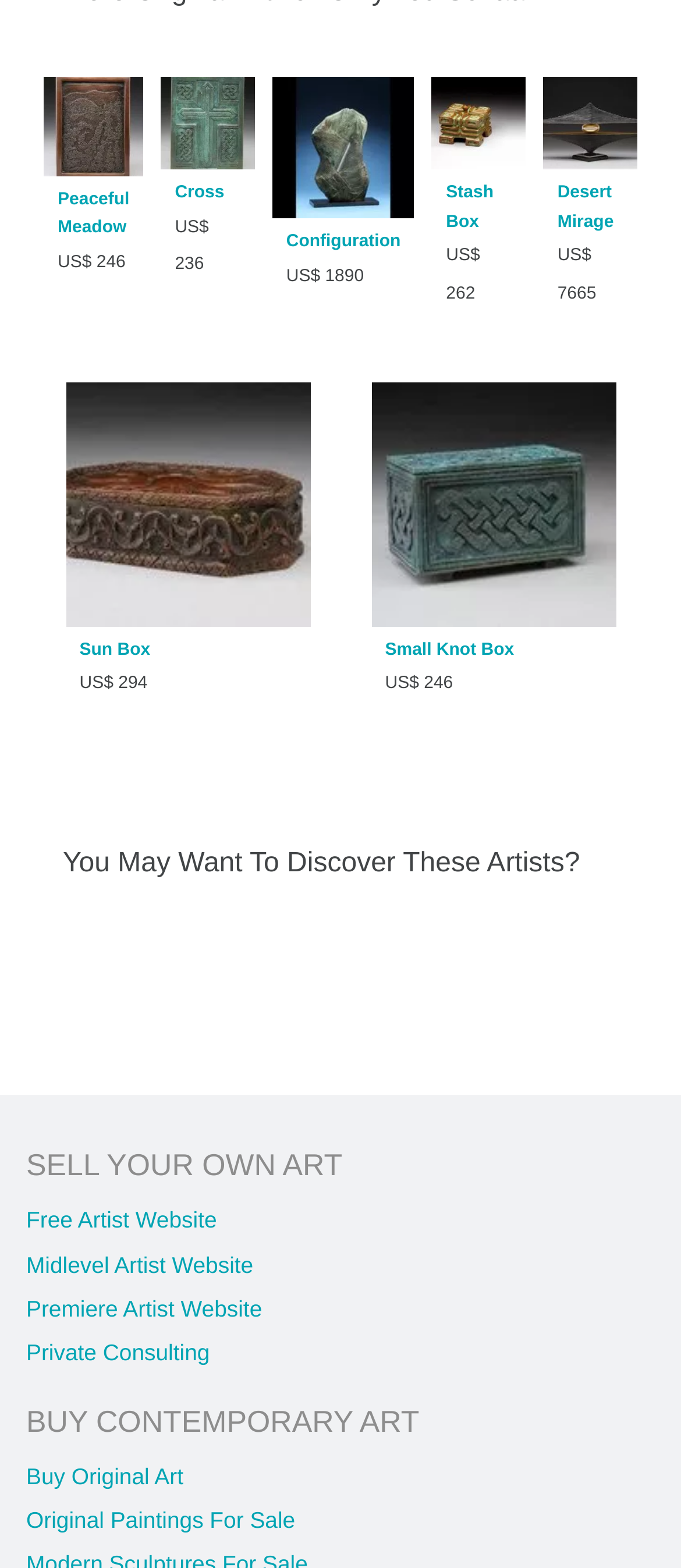Highlight the bounding box coordinates of the element you need to click to perform the following instruction: "View previous post."

None